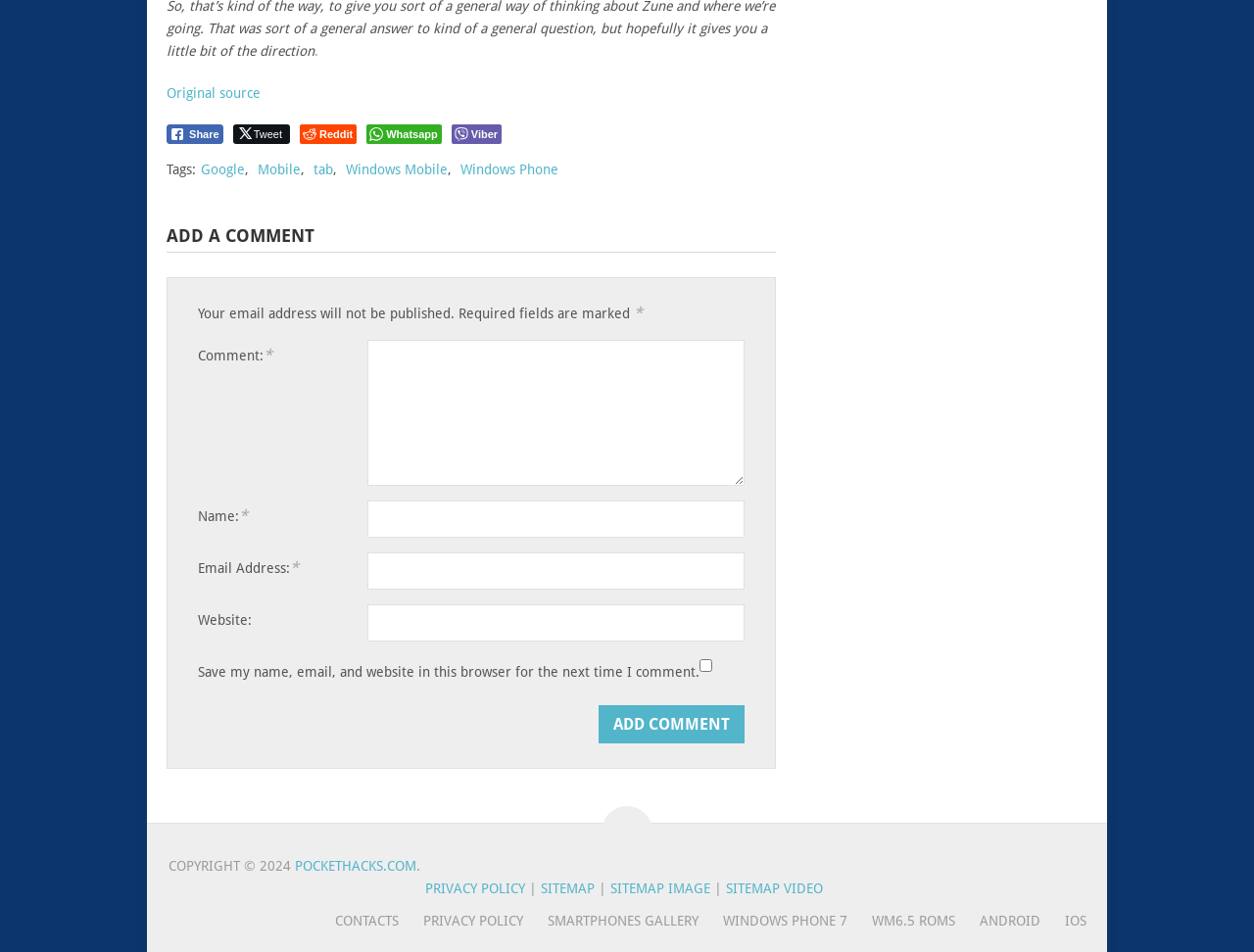Locate the bounding box coordinates of the clickable region to complete the following instruction: "Visit the original source."

[0.133, 0.089, 0.208, 0.106]